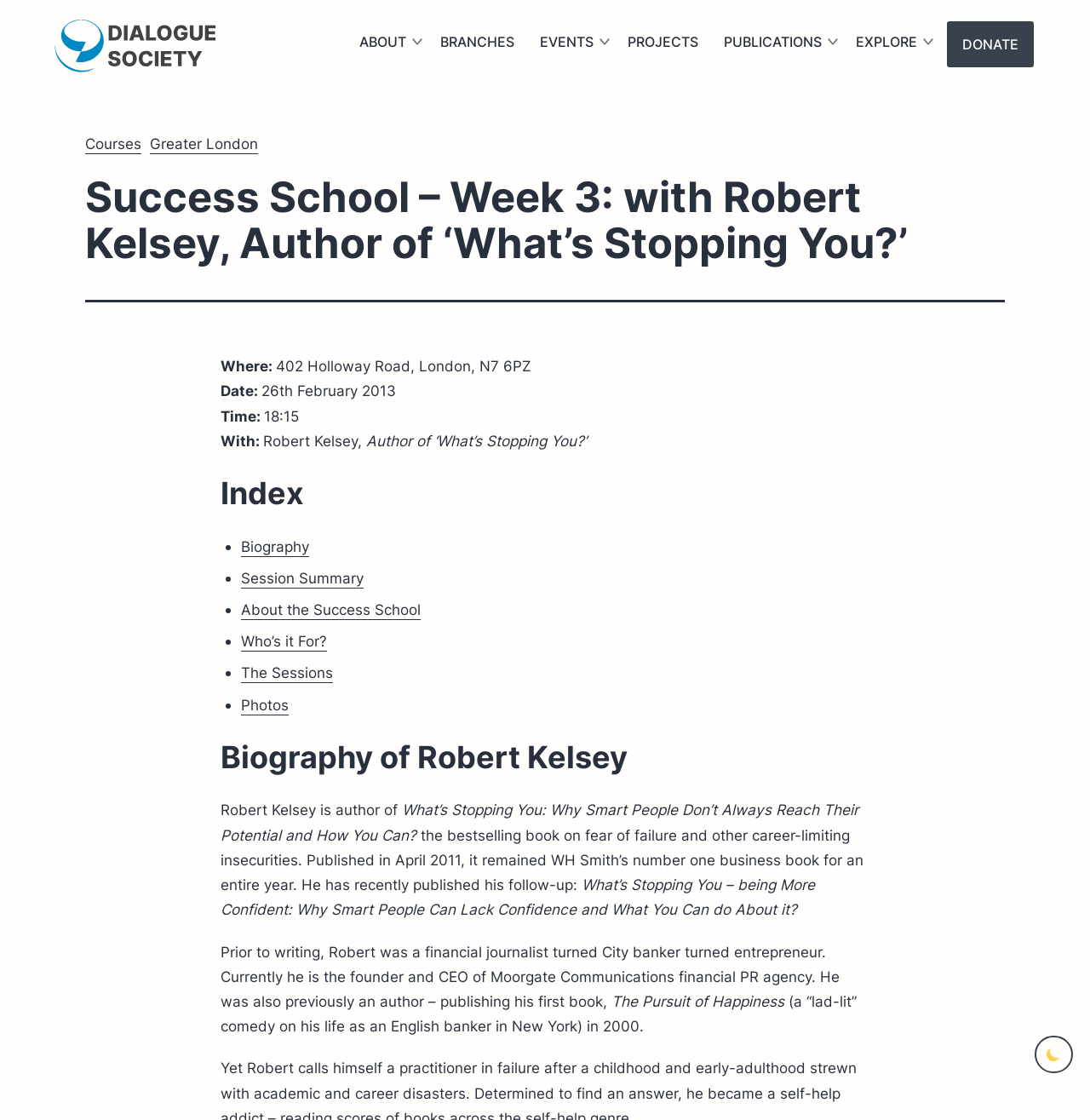Summarize the webpage with intricate details.

This webpage appears to be an event page for a Success School event featuring Robert Kelsey, author of "What's Stopping You?" The top section of the page contains a navigation menu with links to "Dialogue Society", "ABOUT", "BRANCHES", "EVENTS", "PROJECTS", and "PUBLICATIONS", as well as several buttons. Below this menu, there is a heading that reads "Success School – Week 3: with Robert Kelsey, Author of ‘What’s Stopping You?’".

The main content of the page is divided into two sections. The left section contains event details, including the location, date, time, and a brief description of the event. The right section contains a biography of Robert Kelsey, including a list of his published works and a brief overview of his career.

There are five links in the event details section, which appear to be related to the Success School program. Below the event details, there is a heading that reads "Biography of Robert Kelsey", followed by a lengthy text describing his background and accomplishments.

At the bottom of the page, there is a button that appears to be a call-to-action, although its exact purpose is unclear. Overall, the page is well-organized and easy to navigate, with clear headings and concise text.